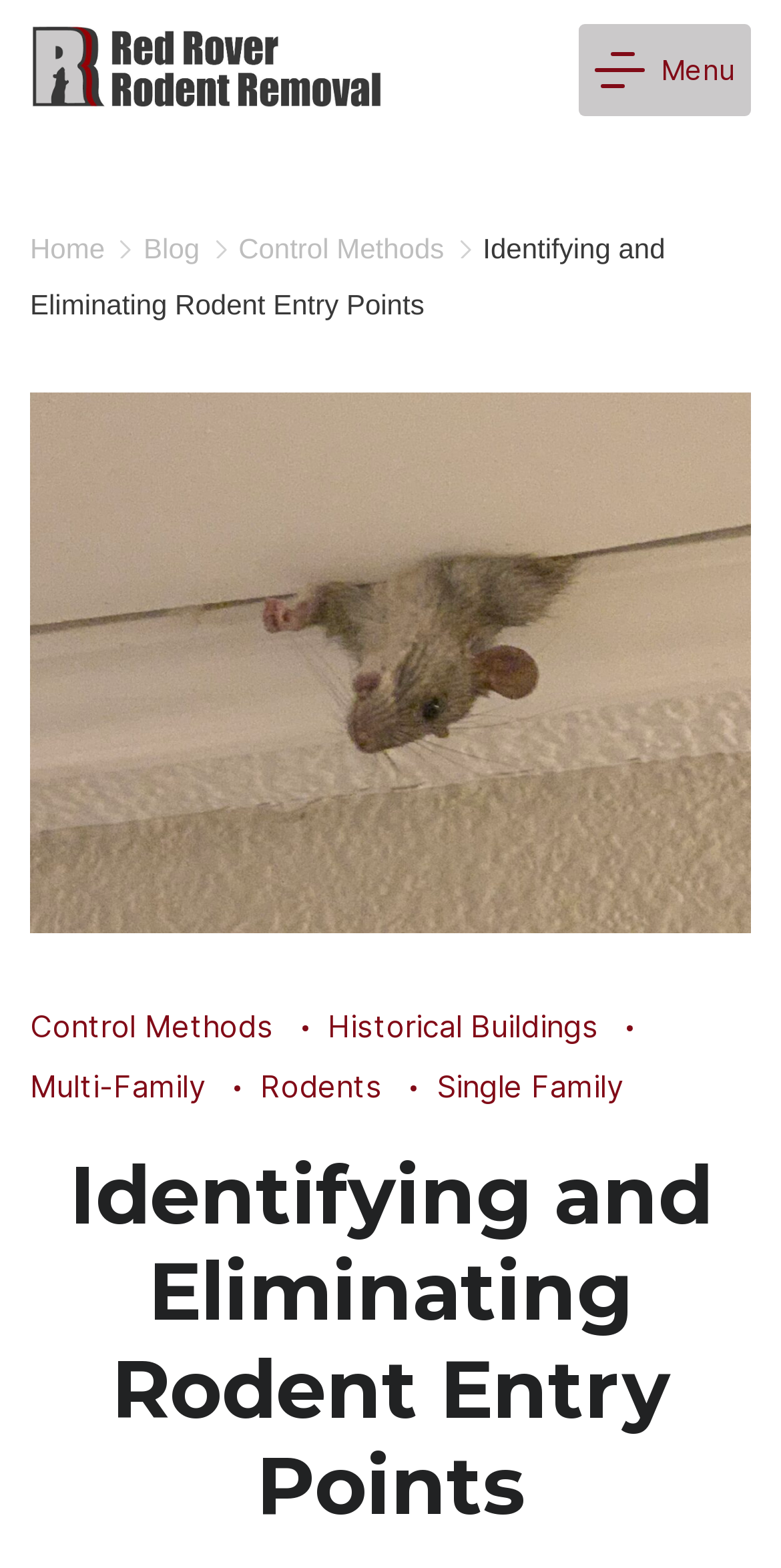What is the current page about? Analyze the screenshot and reply with just one word or a short phrase.

Identifying and Eliminating Rodent Entry Points